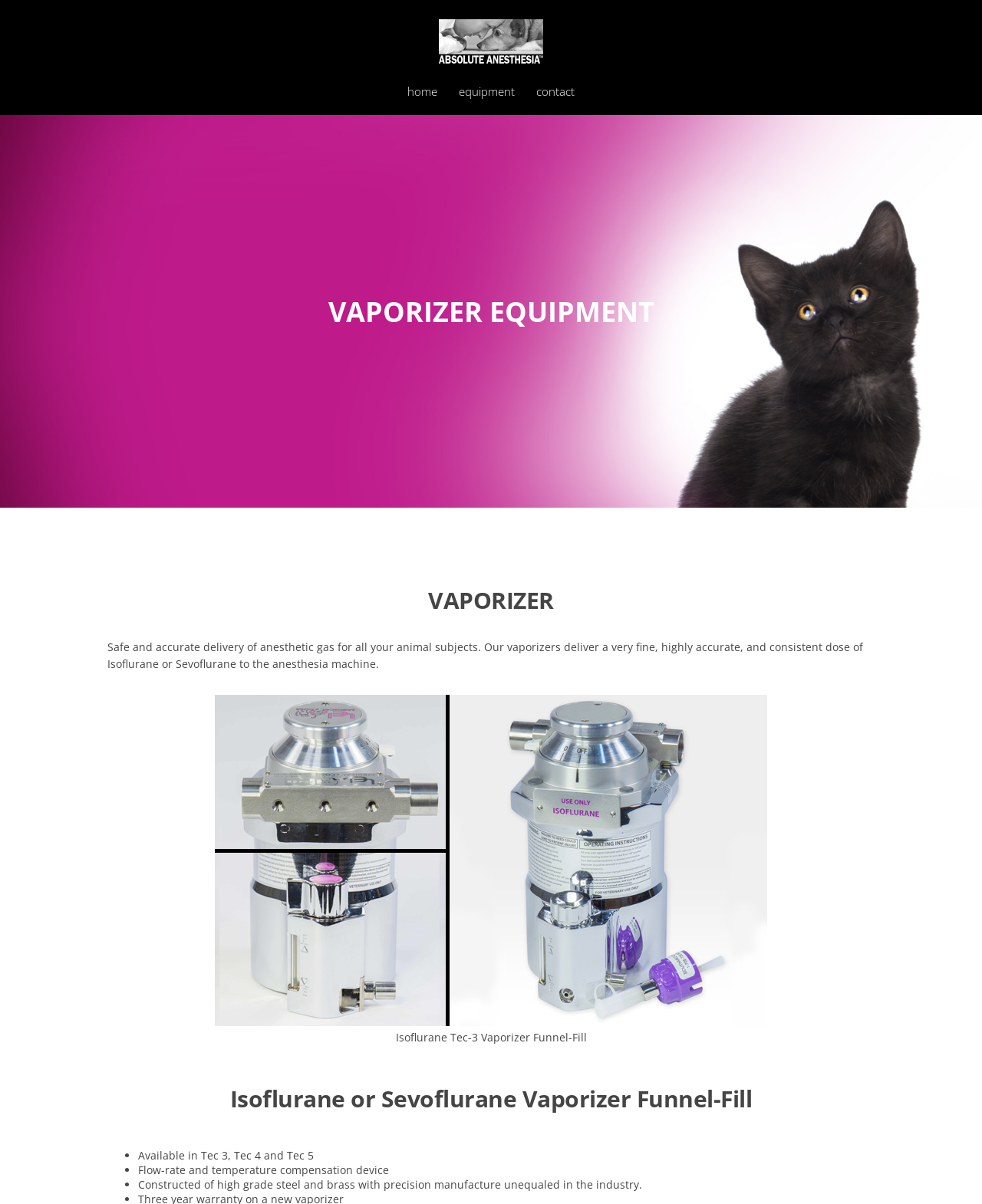Use a single word or phrase to answer the question:
What is the purpose of the flow-rate and temperature compensation device?

Compensation